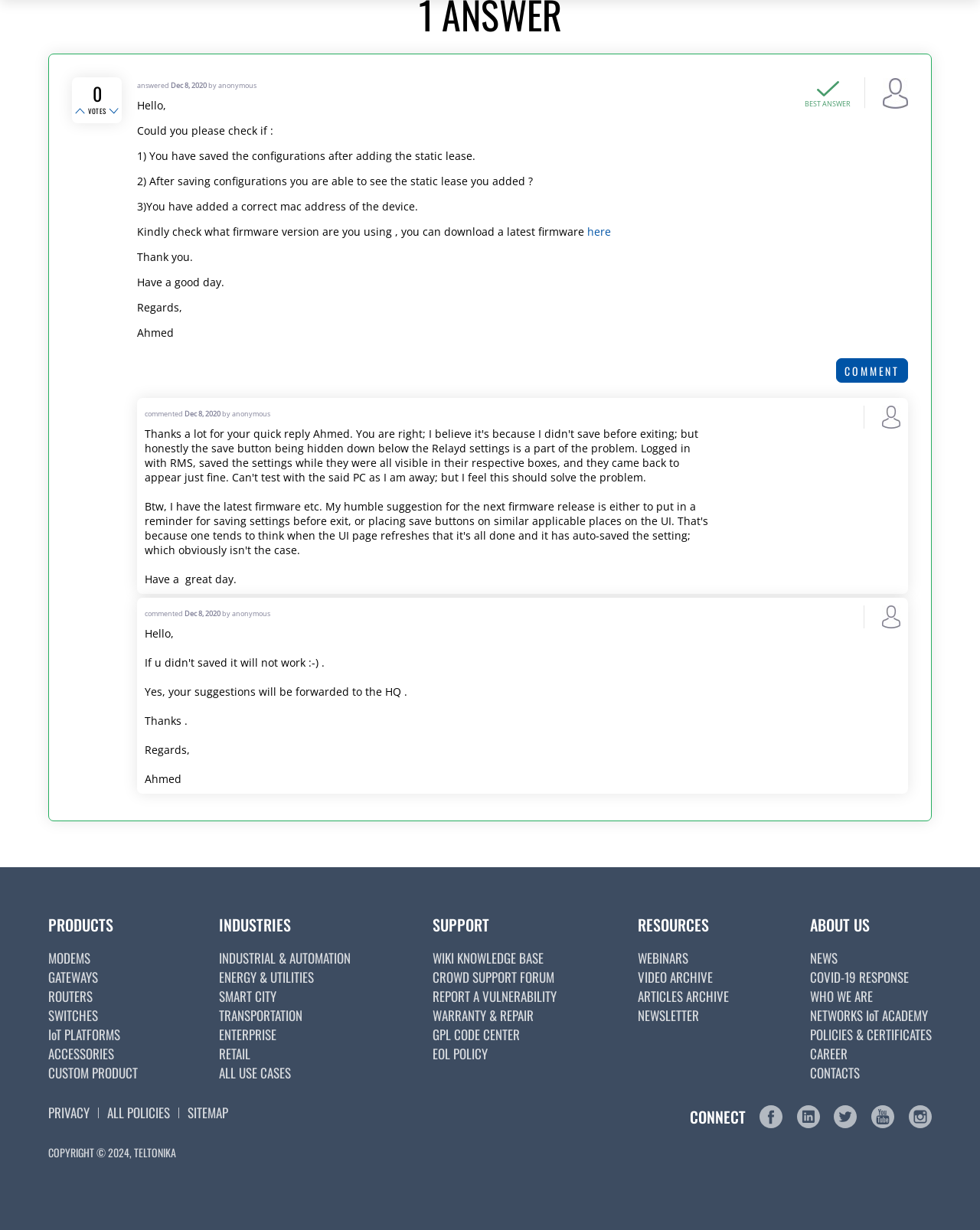Determine the bounding box coordinates (top-left x, top-left y, bottom-right x, bottom-right y) of the UI element described in the following text: Gateways

[0.049, 0.787, 0.1, 0.802]